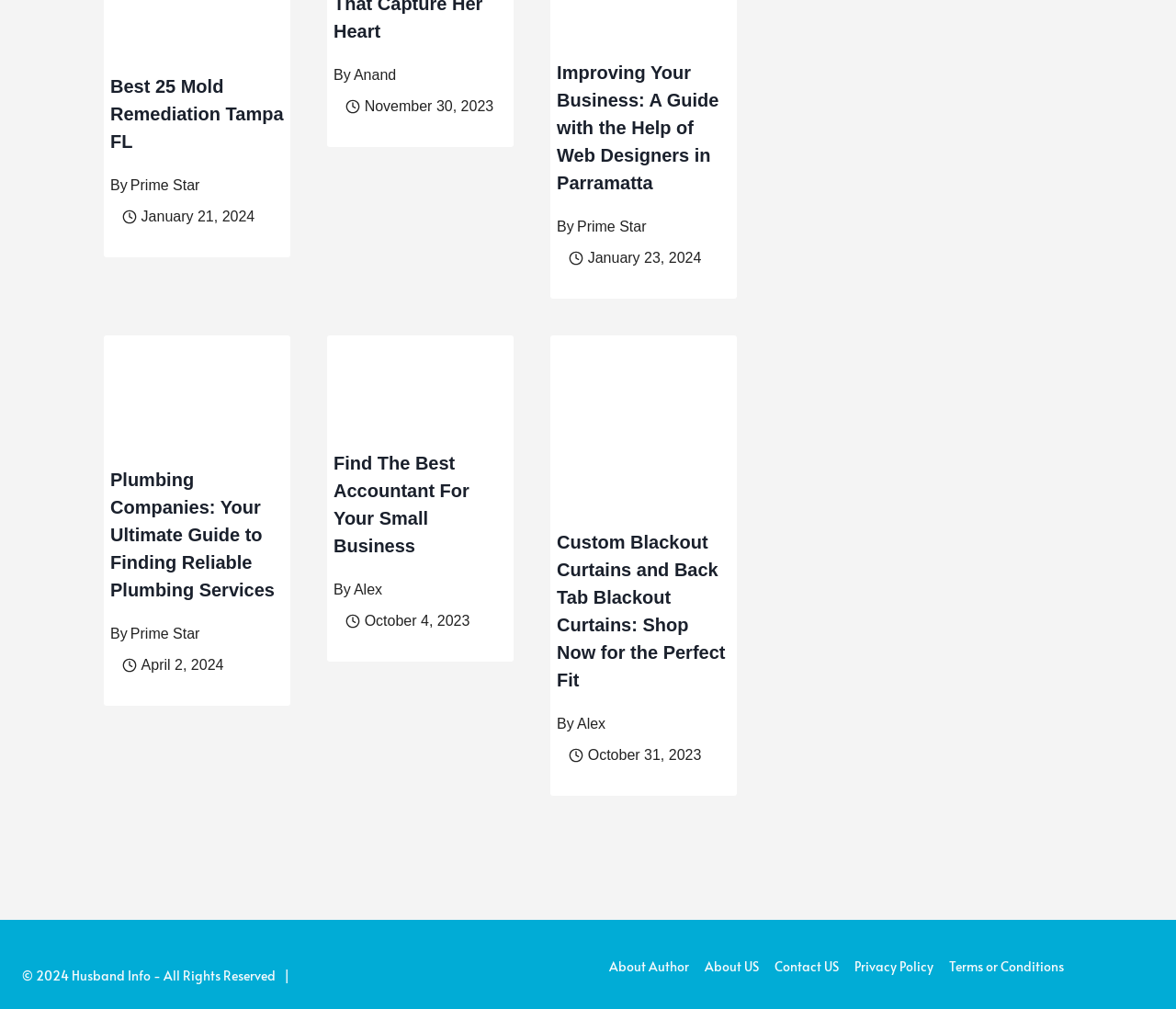Can you find the bounding box coordinates for the element that needs to be clicked to execute this instruction: "Click the 'GHS Forum' link"? The coordinates should be given as four float numbers between 0 and 1, i.e., [left, top, right, bottom].

None